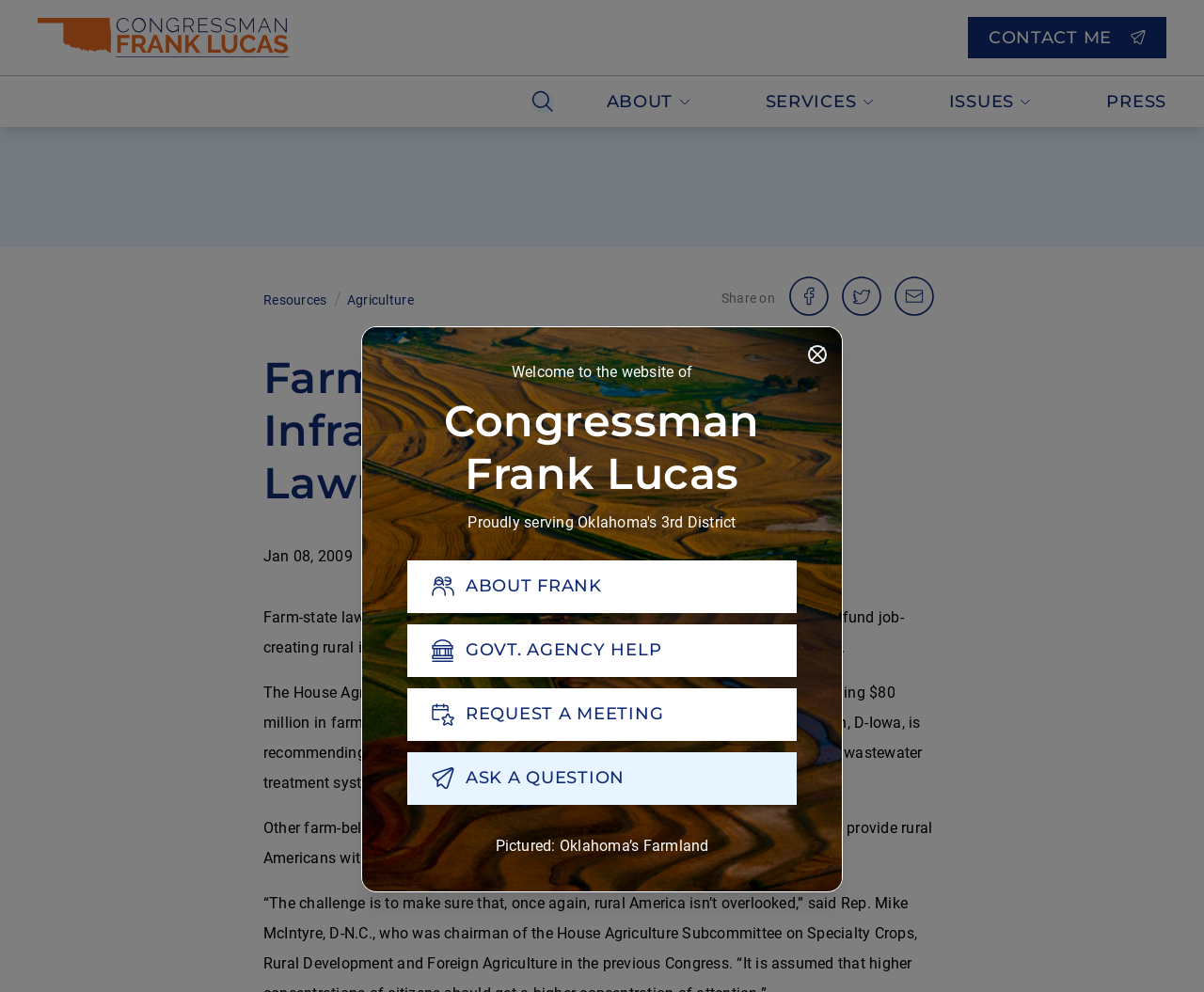Please determine the bounding box coordinates for the element that should be clicked to follow these instructions: "Click the 'ASK A QUESTION' button".

[0.338, 0.758, 0.662, 0.811]